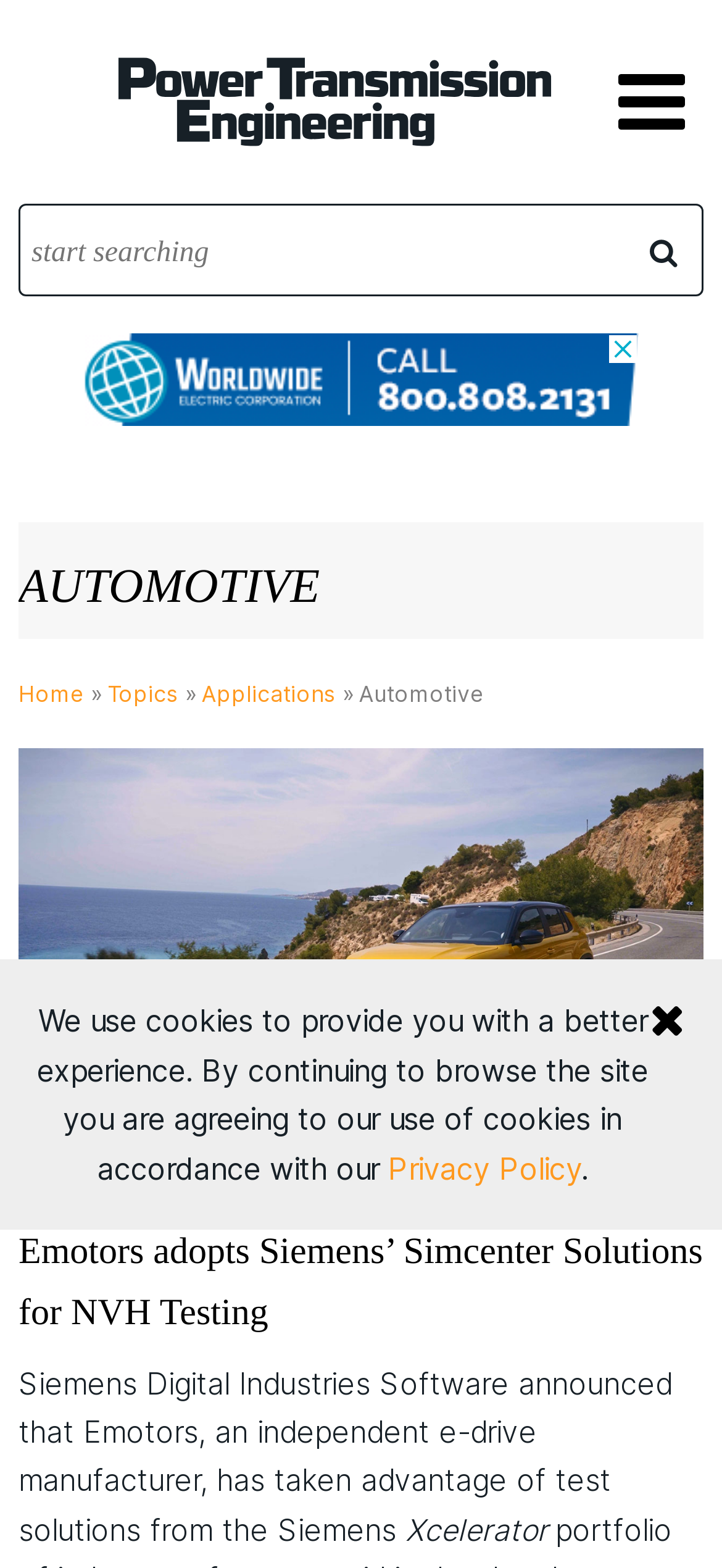What is the software mentioned in the article?
Using the visual information from the image, give a one-word or short-phrase answer.

Simcenter Solutions